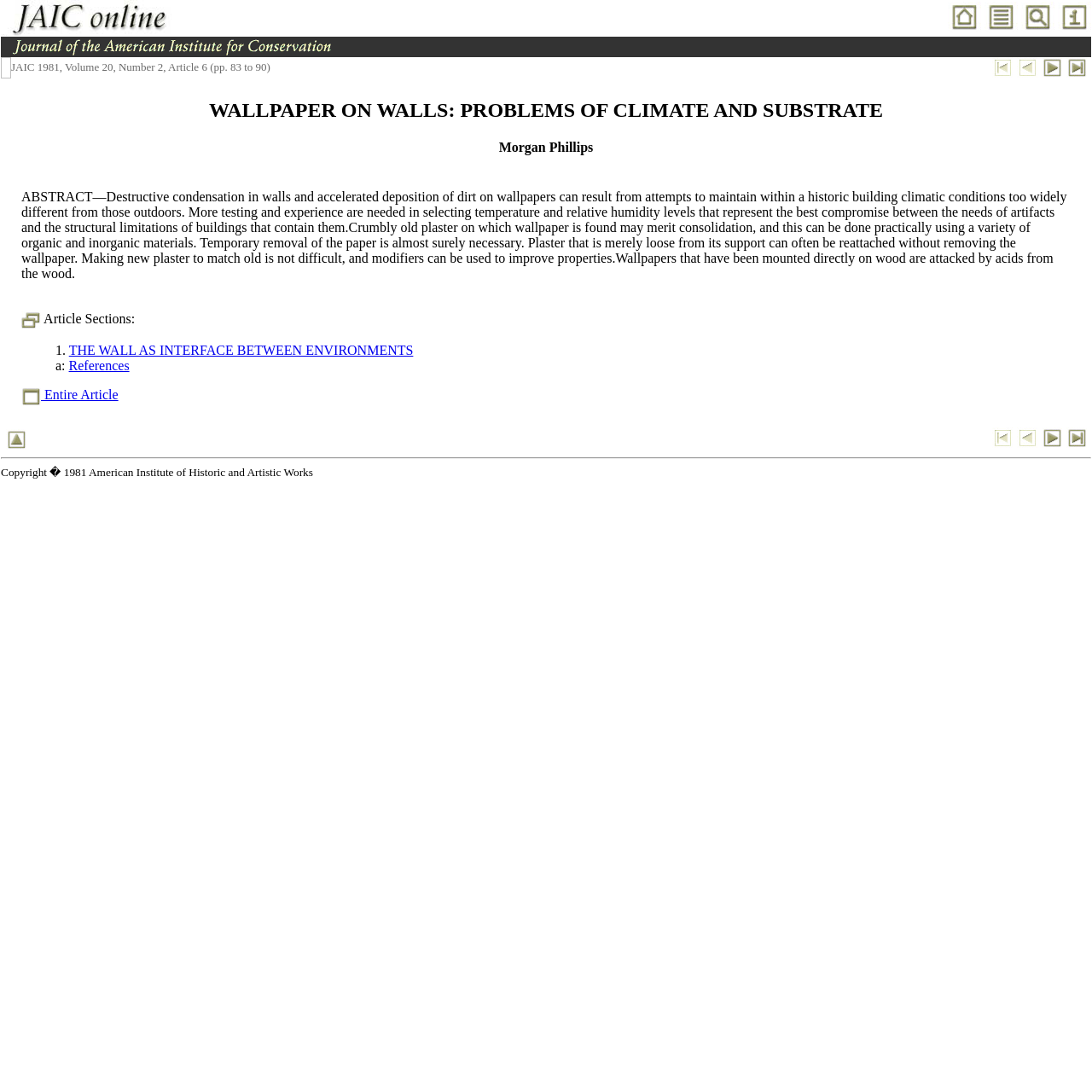Please examine the image and provide a detailed answer to the question: What is the journal name of the article?

The journal name of the article can be found in the image element with the text 'Journal of the American Institute for Conservation' which is located in the LayoutTableCell element with the bounding box coordinates [0.001, 0.034, 0.999, 0.052].